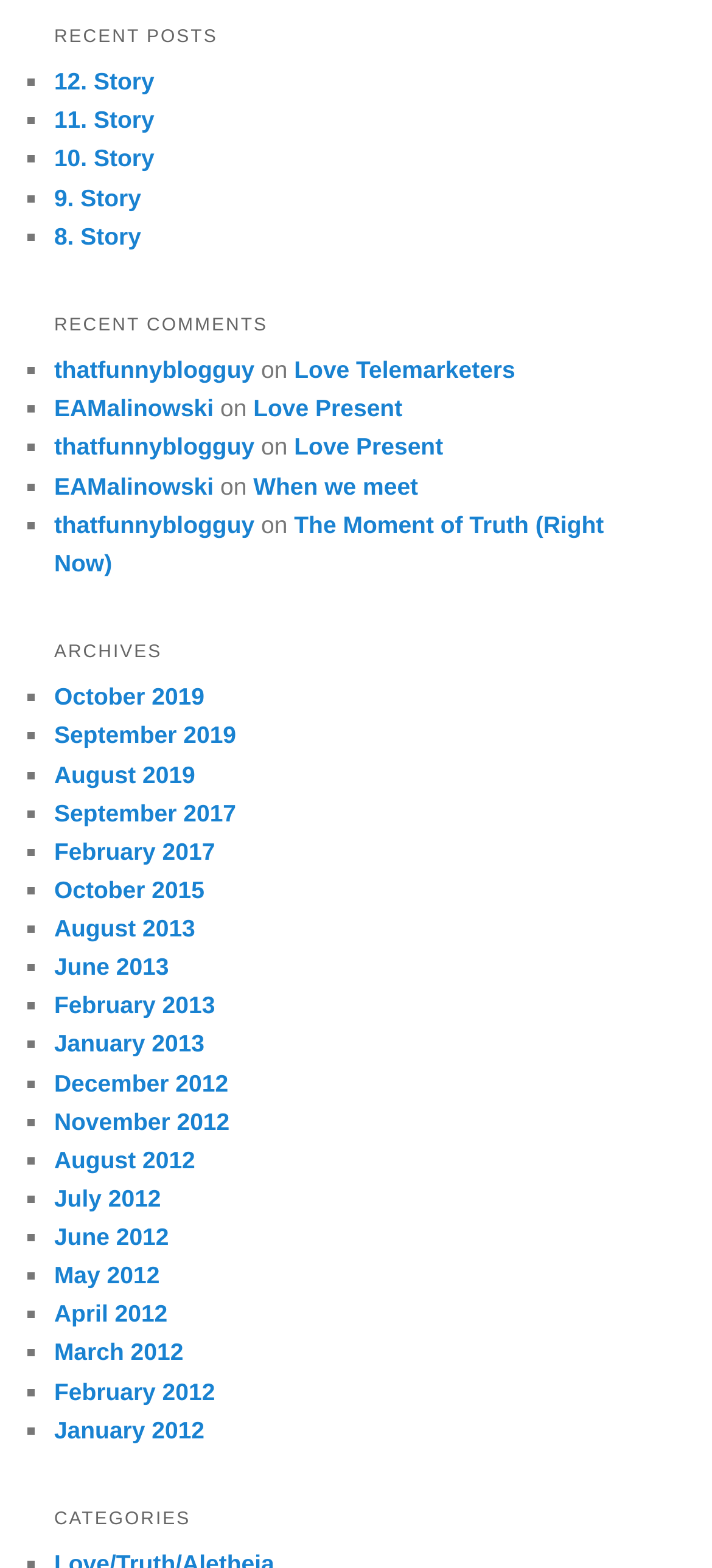How many recent posts are listed?
Provide an in-depth and detailed answer to the question.

I counted the number of links under the 'RECENT POSTS' heading, and there are 5 links listed.